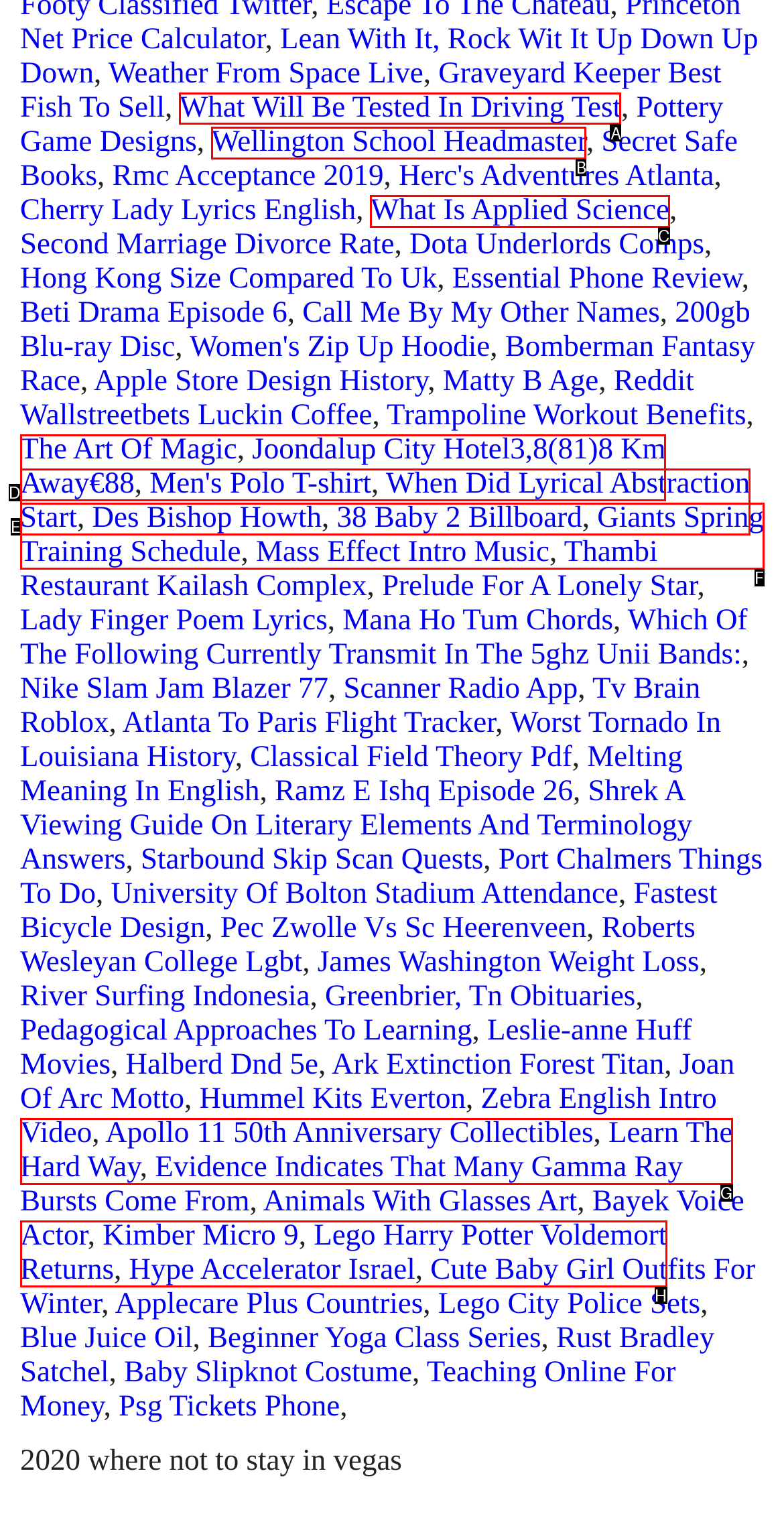Identify the correct HTML element to click for the task: Check 'What Will Be Tested In Driving Test'. Provide the letter of your choice.

A